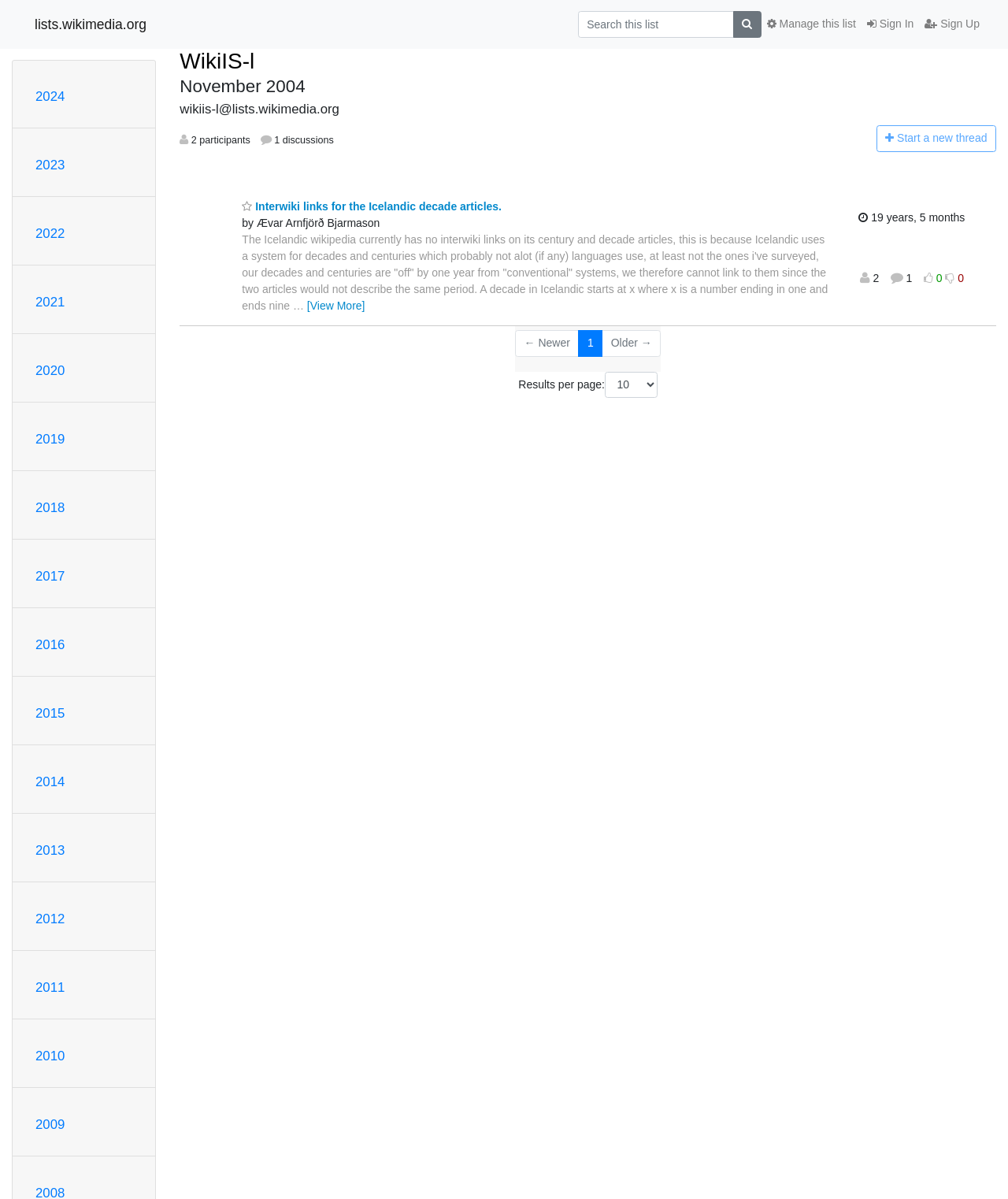Utilize the details in the image to give a detailed response to the question: What is the date of the most recent thread activity?

The webpage displays the text 'Monday, 22 November 2004 20:27:48' which indicates the date and time of the most recent thread activity.